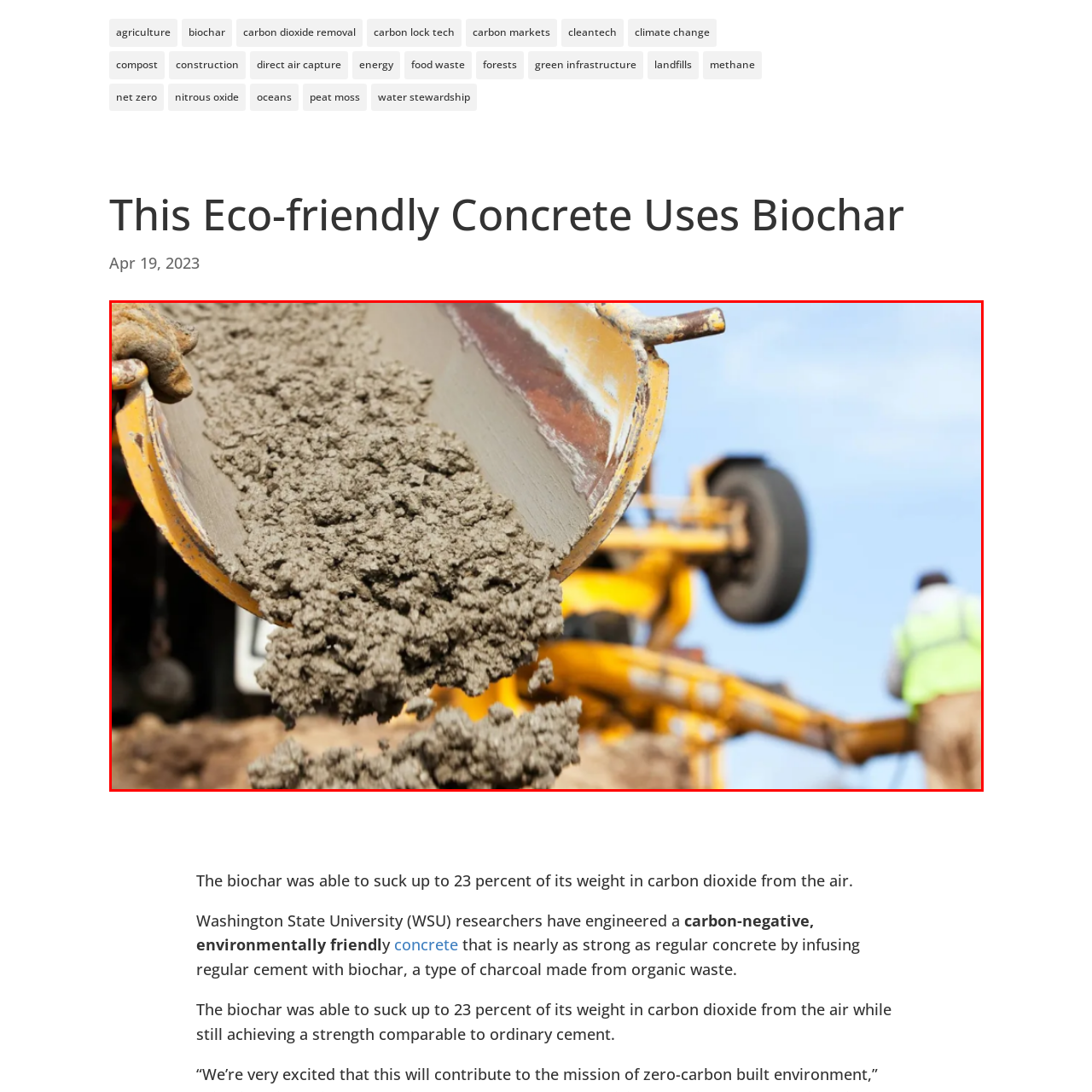Describe in detail what is depicted in the image enclosed by the red lines.

The image captures a construction scene showing a worker pouring a mixture of concrete from a wheelbarrow onto the ground. The focus is on the flowing concrete, which appears dense and textured, indicative of the mixing process. In the background, there are construction vehicles and another worker dressed in a safety vest, illustrating an active building environment. This visual context aligns with the innovation discussed in the article titled "This Eco-friendly Concrete Uses Biochar," highlighting recent advancements from Washington State University researchers who have developed a carbon-negative concrete. This concrete incorporates biochar, which not only improves its sustainability but also enhances strength comparable to traditional cement. The image symbolizes the integration of eco-friendly practices within the construction industry, emphasizing sustainability and the potential for reduced carbon emissions through innovative materials.